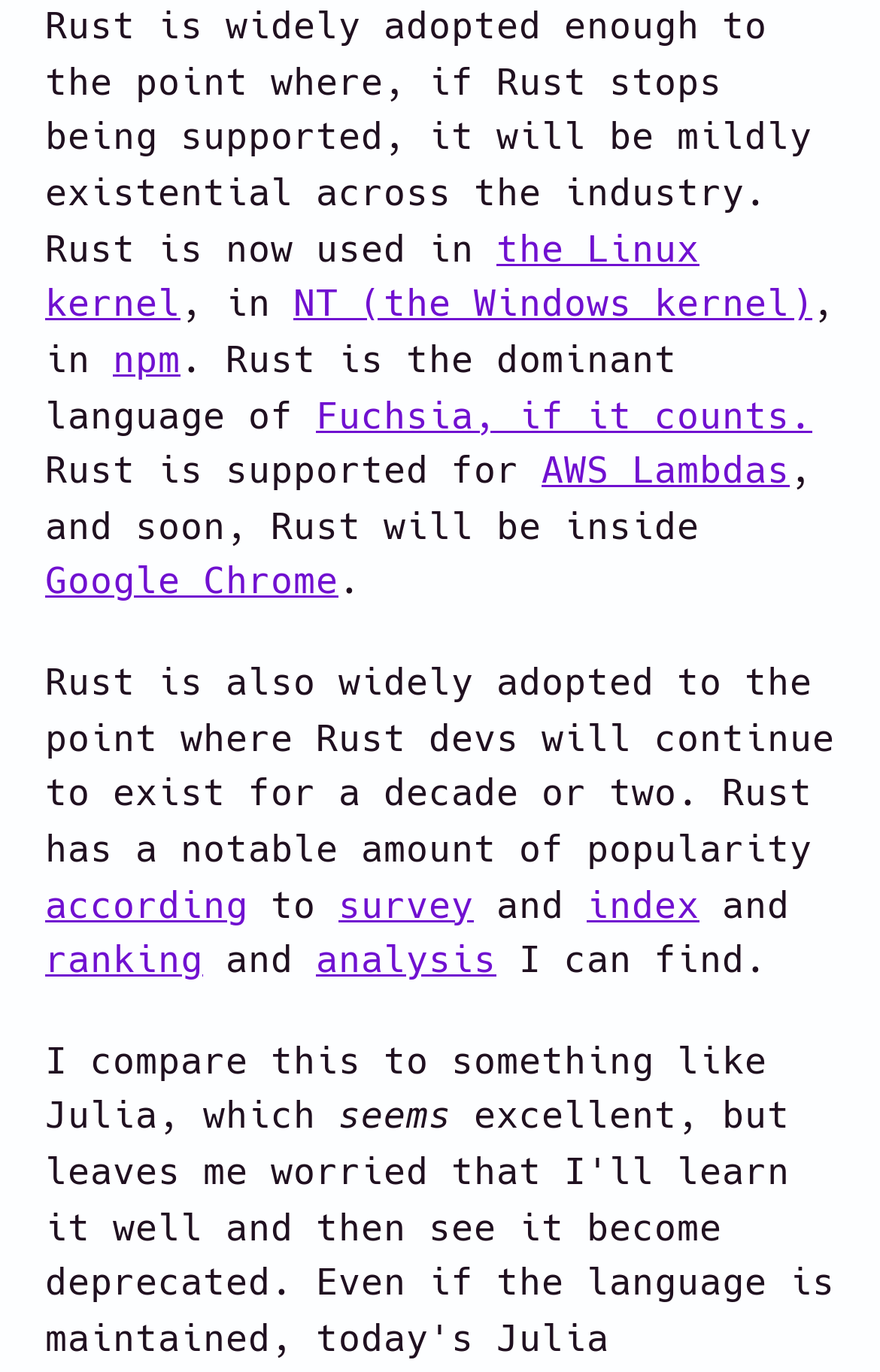Please locate the bounding box coordinates of the region I need to click to follow this instruction: "Read more about Fuchsia".

[0.359, 0.287, 0.923, 0.318]